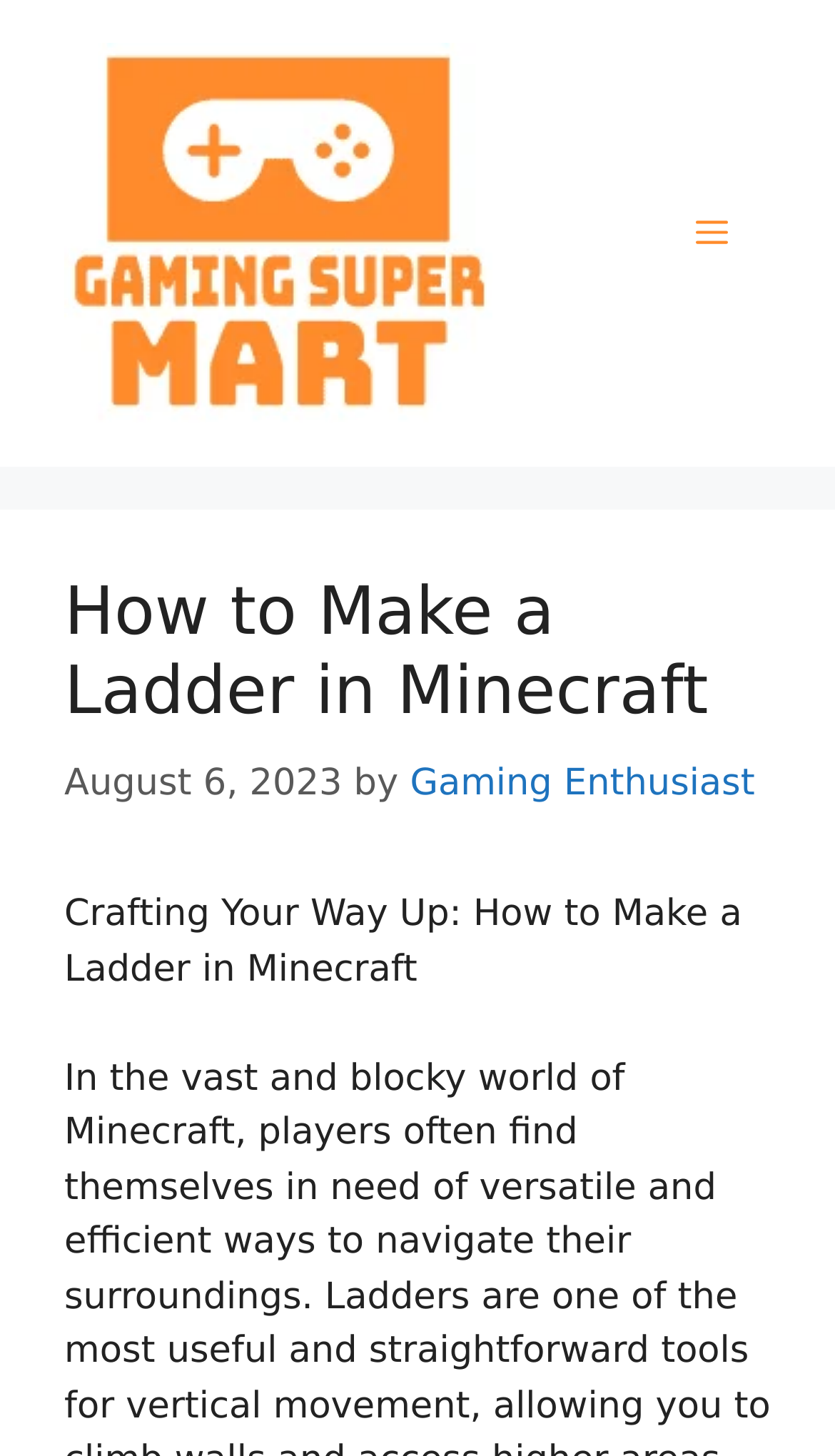Who is the author of the article?
Please provide a single word or phrase as the answer based on the screenshot.

Gaming Enthusiast